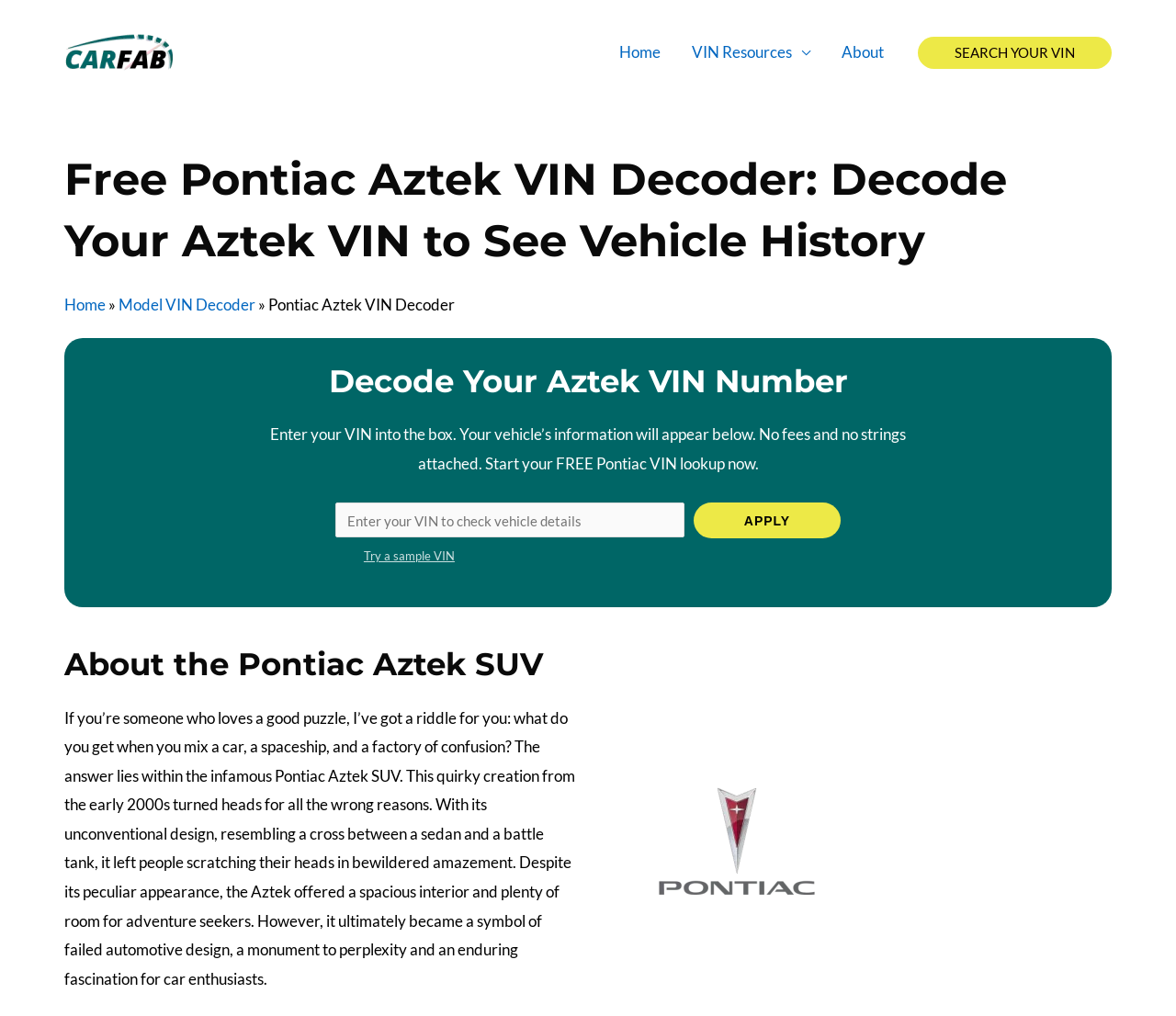Describe all the key features and sections of the webpage thoroughly.

This webpage is a free Pontiac Aztek VIN decoder that allows users to retrieve vehicle information by entering their VIN number. At the top left corner, there is a CARFAB logo, which is a dark image with a link to the logo. Next to the logo, there is a site navigation menu with links to "Home", "VIN Resources", and "About".

On the right side of the top section, there is a prominent call-to-action button "SEARCH YOUR VIN" that encourages users to start their free VIN lookup. Below this button, there is a heading that reiterates the purpose of the webpage, followed by a brief navigation menu with links to "Home" and "Model VIN Decoder".

The main content of the webpage is divided into two sections. The first section is dedicated to decoding the VIN number. It has a heading "Decode Your Aztek VIN Number" and provides instructions on how to enter the VIN number into a textbox. Below the textbox, there is a button labeled "APPLY" to submit the VIN number. Additionally, there is an option to "Try a sample VIN" for users who want to test the decoder.

The second section of the webpage is about the Pontiac Aztek SUV. It has a heading "About the Pontiac Aztek SUV" and provides a brief history of the vehicle, describing its unique design and features. Below the text, there is an image of the Pontiac Aztek logo.